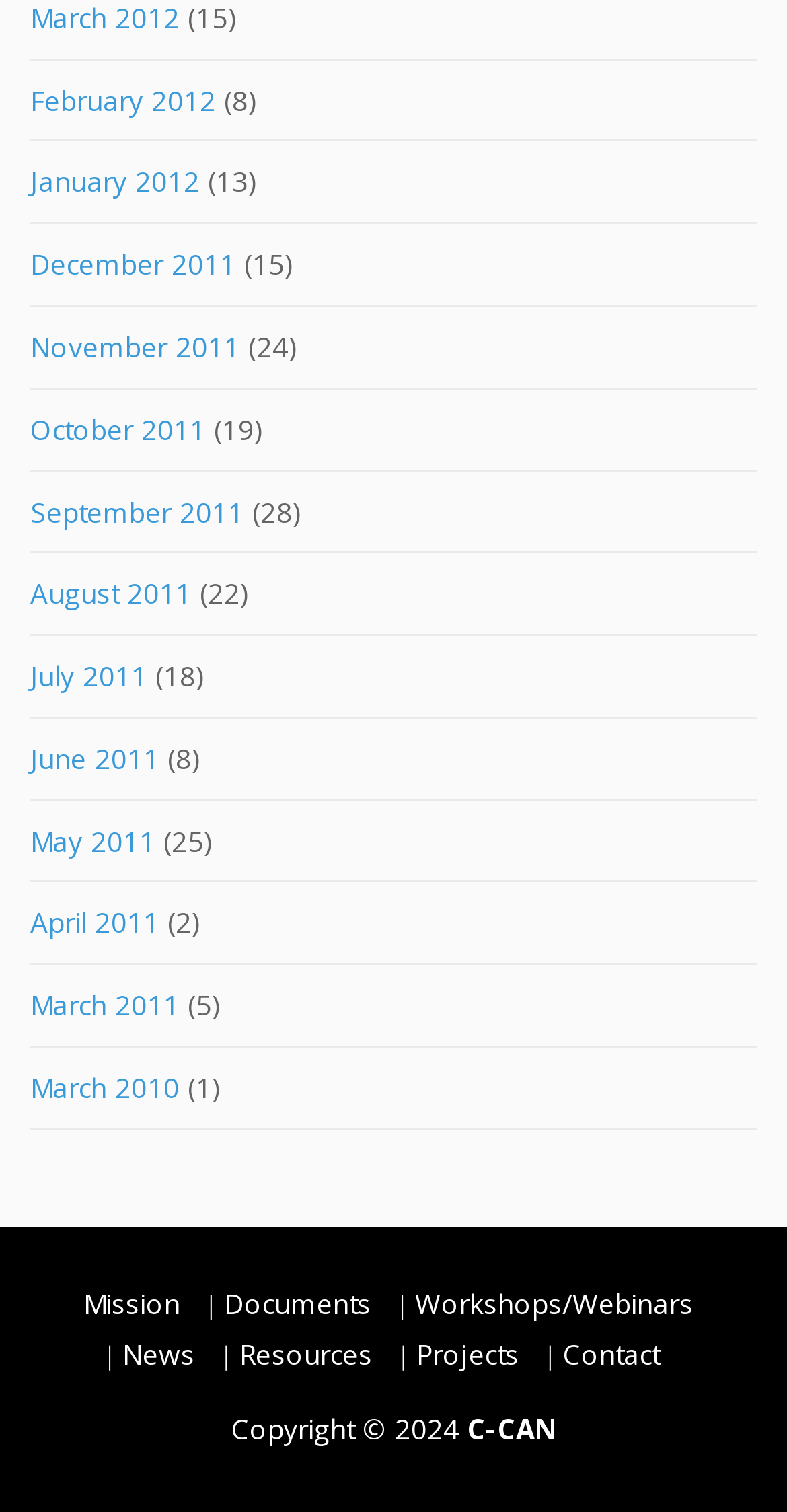What is the last month listed in the webpage?
Look at the image and respond with a single word or a short phrase.

February 2012